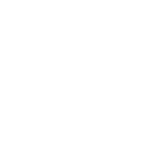What is the icon's possible function?
Refer to the image and provide a one-word or short phrase answer.

Navigating music artwork